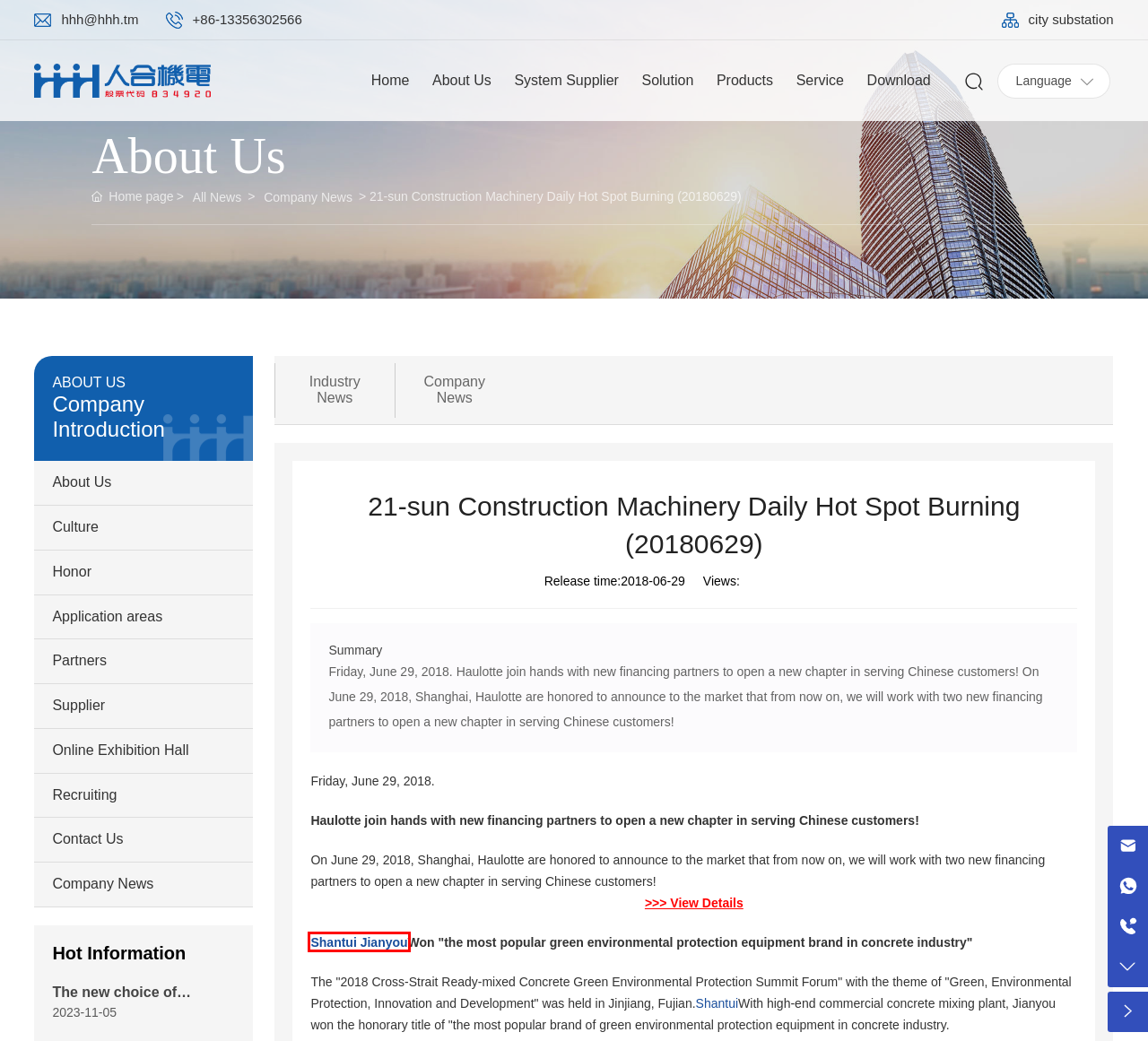You have a screenshot showing a webpage with a red bounding box highlighting an element. Choose the webpage description that best fits the new webpage after clicking the highlighted element. The descriptions are:
A. 【山推建友】山推建友机械股份有限公司，山推建友(stjy)品牌大全/官网简介-铁臂商城
B. 【全新】起重机官网价格/型号大全,起重机品牌参数/规格/图片/报价表-铁臂商城
C. 【山推】山推工程机械股份有限公司，山推(shantui)品牌大全/官网简介-铁臂商城
D. Haulotte携手新融资伙伴开启服务中国客户的新篇章！_企业_资讯_工程机械商贸网
E. 【徐工】徐工集团工程机械有限公司，徐工(xcmg)品牌大全/官网简介-铁臂商城
F. 上海金泰助力上海远方杭州地铁5号线宝善桥站完美收官_企业_资讯_工程机械商贸网
G. 网站建设【企业网站制作】高端网站设计-24年专注企业服务
H. 【全新】德工装载机官网价格/型号大全,德工装载机品牌参数/规格/图片/报价表-铁臂商城

A